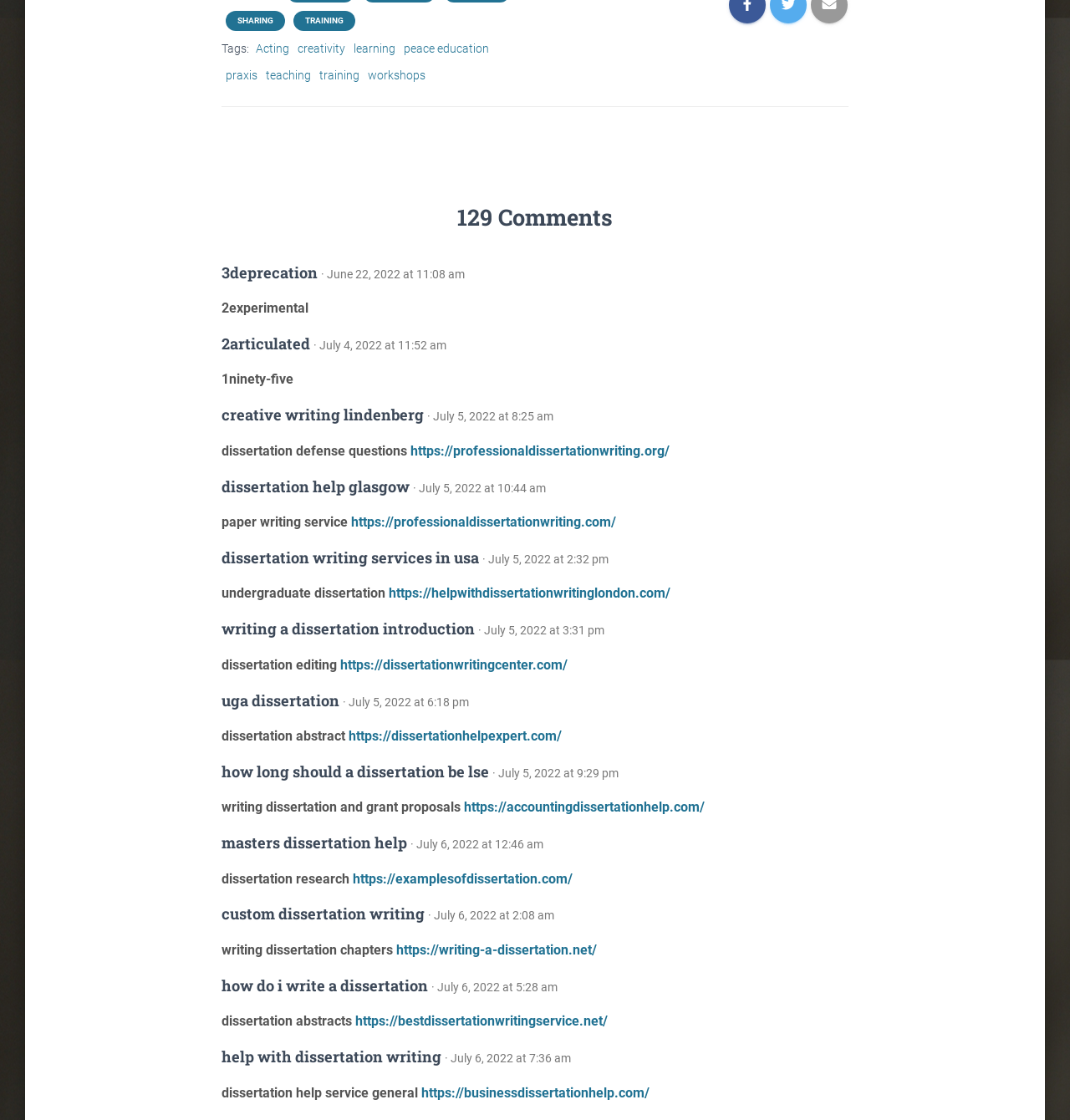What is the date of the comment by 'dissertation help glasgow'?
Kindly answer the question with as much detail as you can.

The heading 'dissertation help glasgow · July 5, 2022 at 10:44 am' indicates that the comment by 'dissertation help glasgow' was made on July 5, 2022.